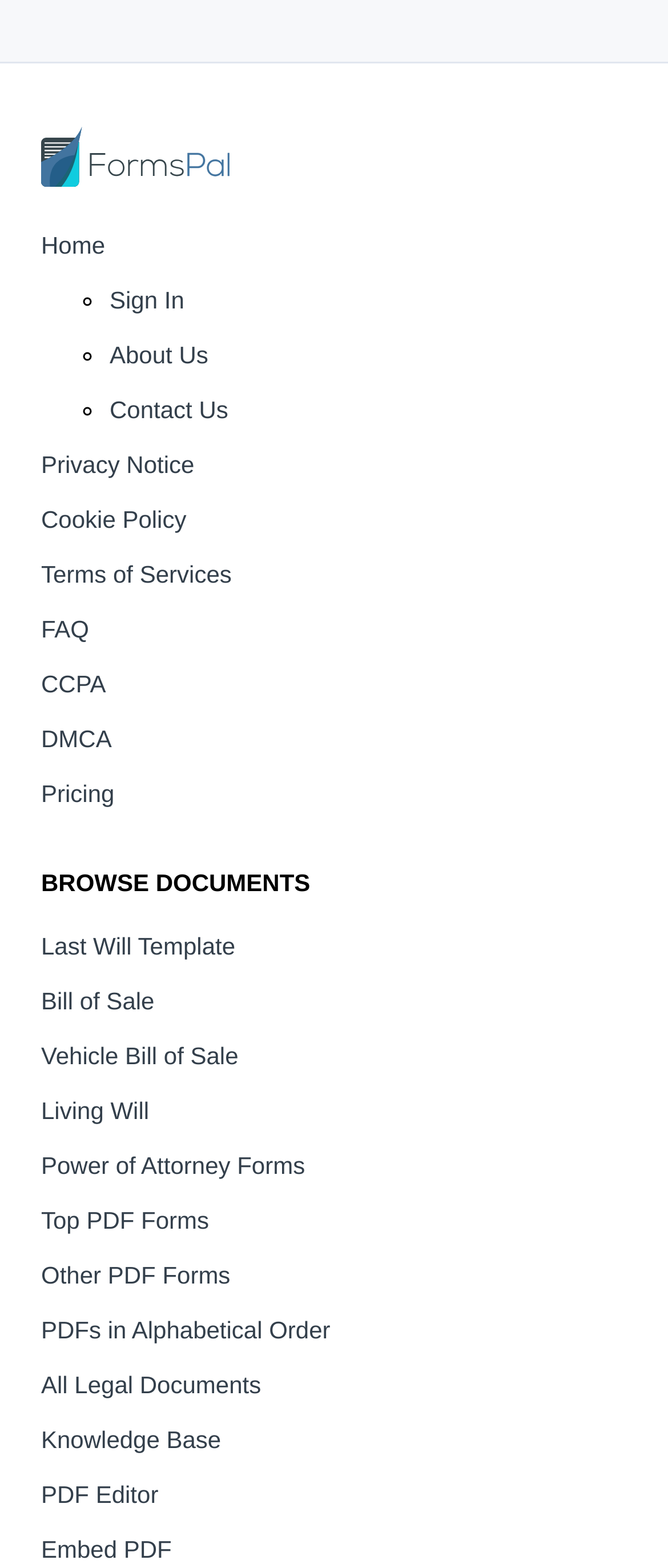How many list markers are there in the top navigation bar?
Refer to the image and give a detailed answer to the query.

I counted the list markers in the top navigation bar and found that there are 3 list markers, each preceding a link.